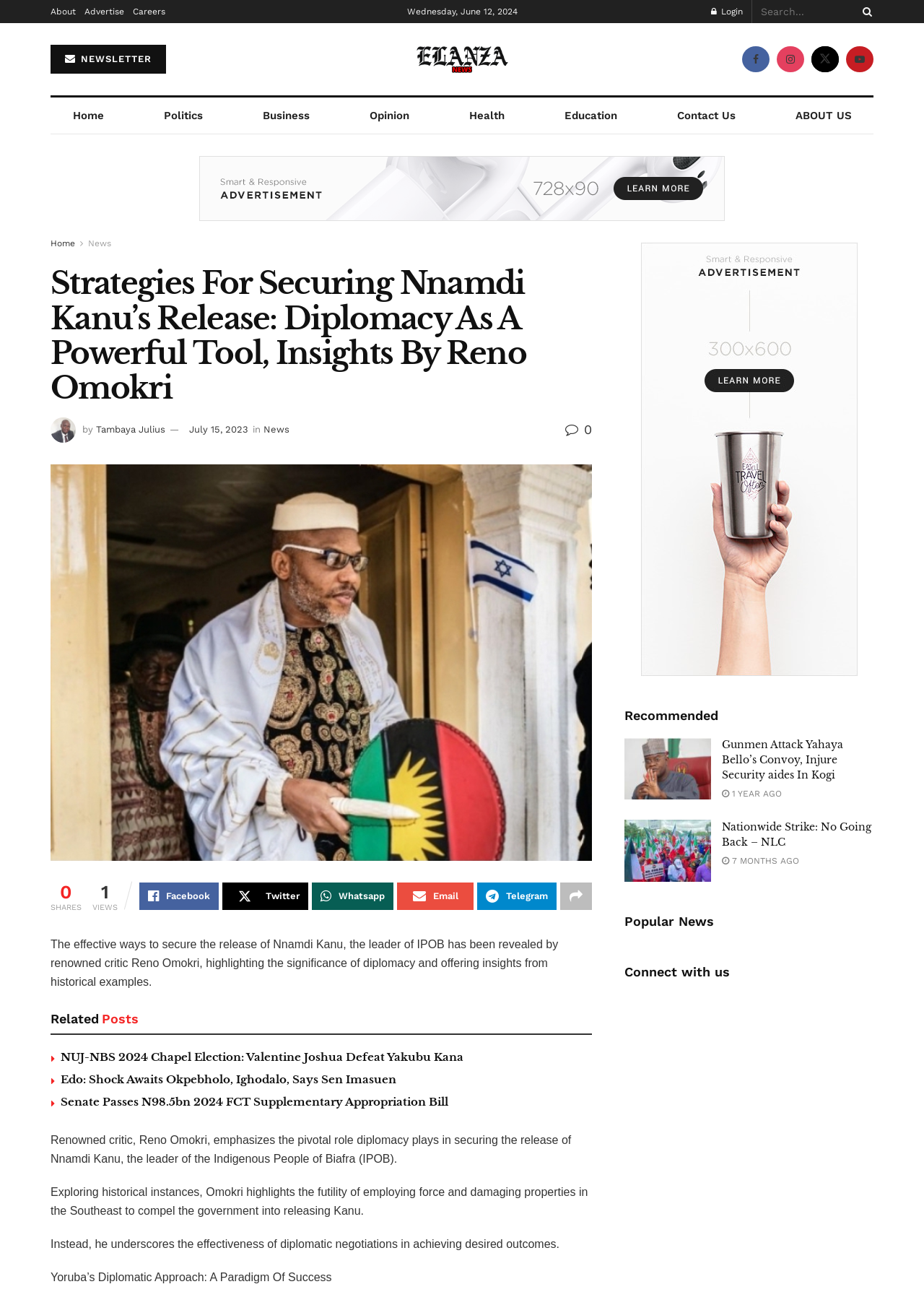Find the bounding box coordinates for the HTML element described as: "Contact us". The coordinates should consist of four float values between 0 and 1, i.e., [left, top, right, bottom].

None